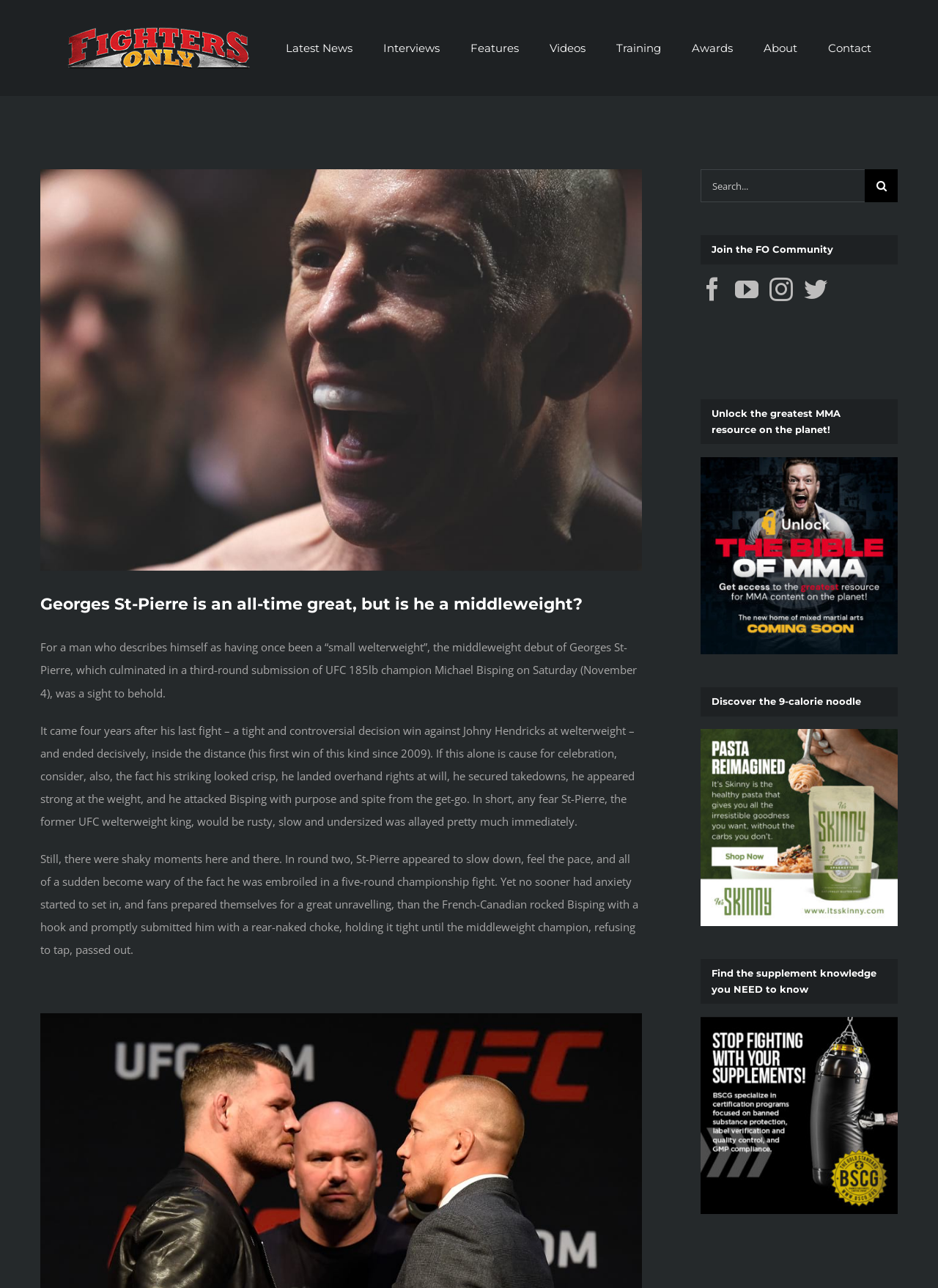Based on the element description, predict the bounding box coordinates (top-left x, top-left y, bottom-right x, bottom-right y) for the UI element in the screenshot: No

None